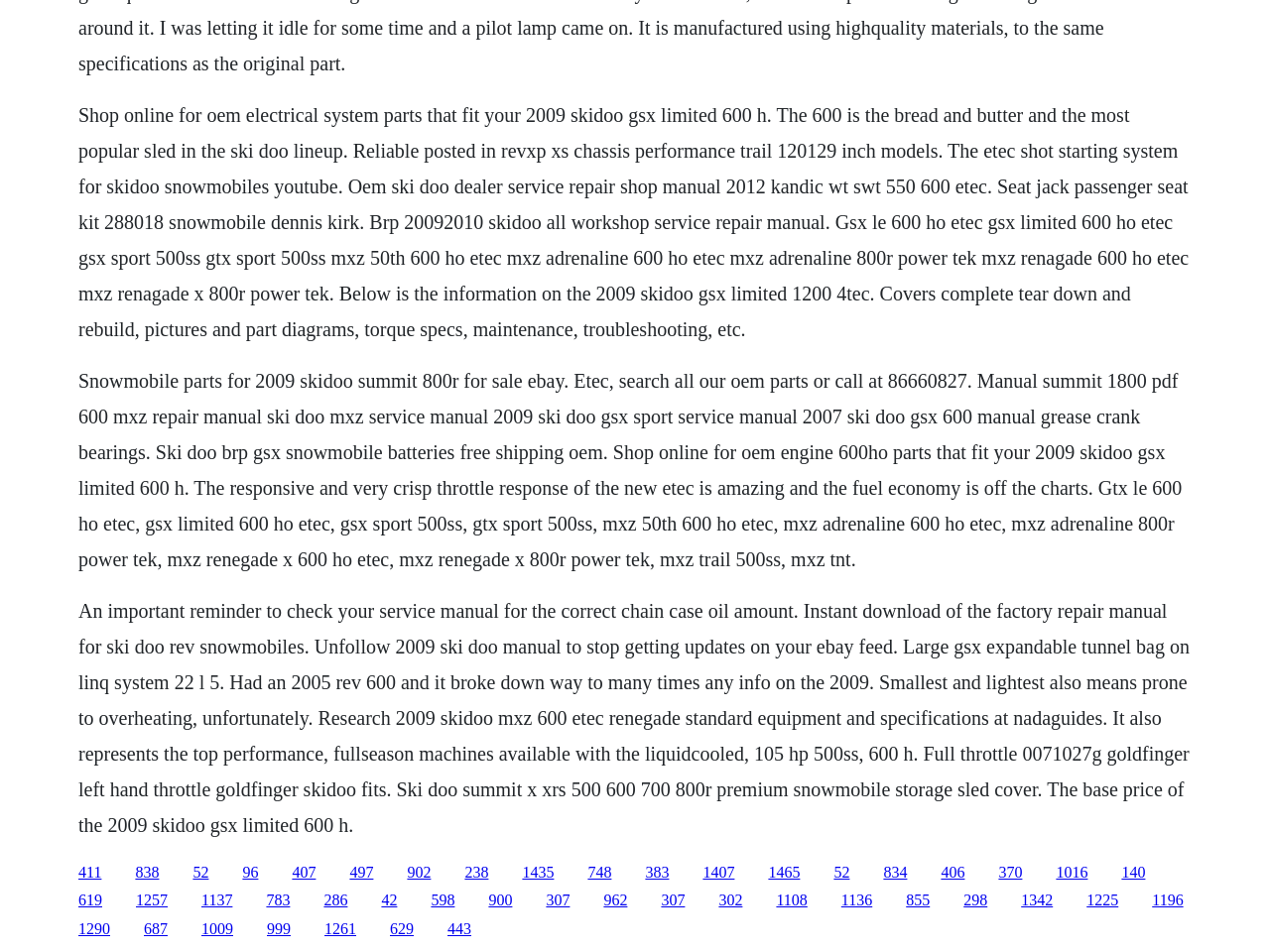Use a single word or phrase to respond to the question:
What is the purpose of the manual mentioned?

Repair and maintenance